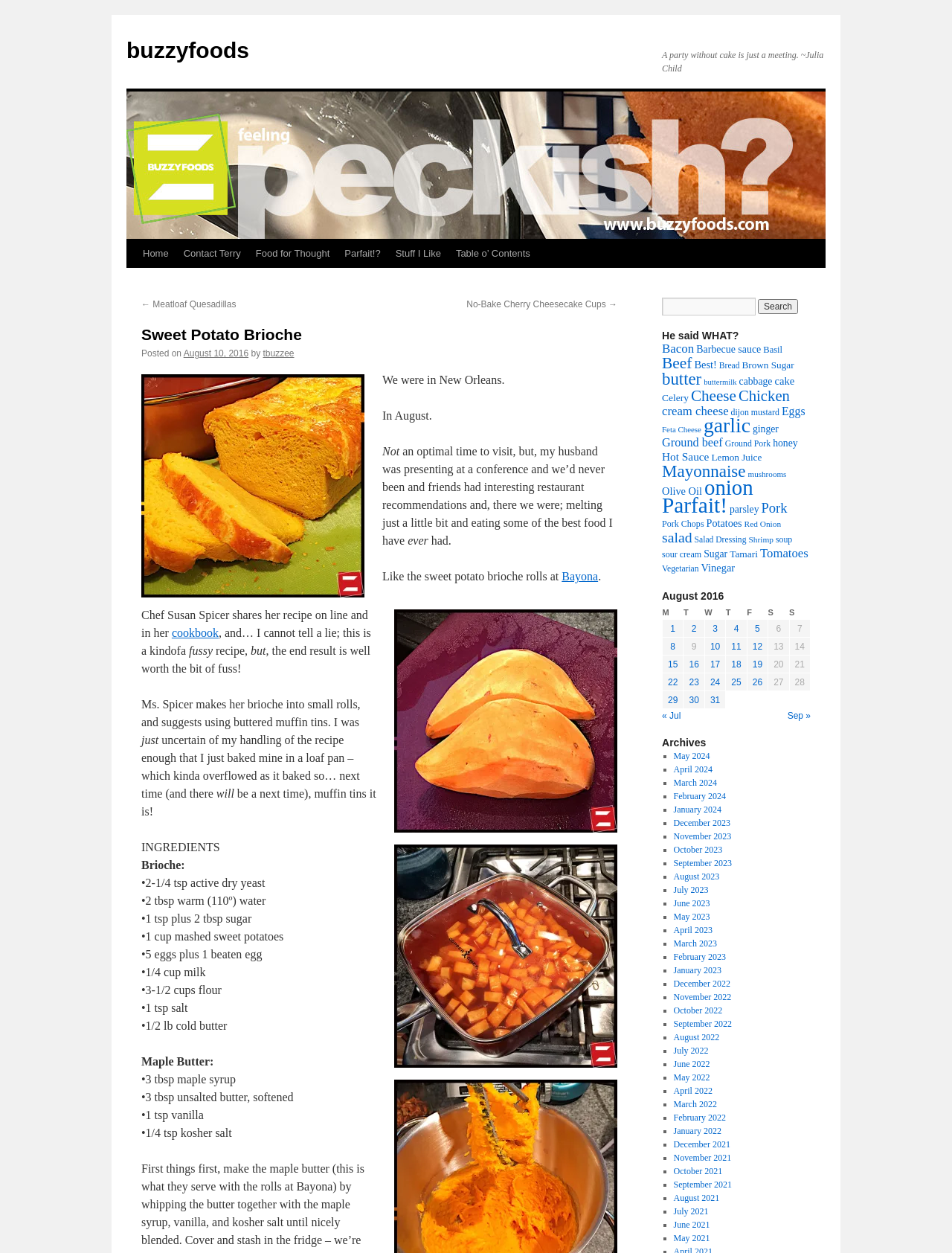Please answer the following question as detailed as possible based on the image: 
How many ingredients are listed for the brioche?

The ingredients for the brioche are listed in a series of static text elements, and there are 13 ingredients listed, including yeast, sugar, eggs, and flour.